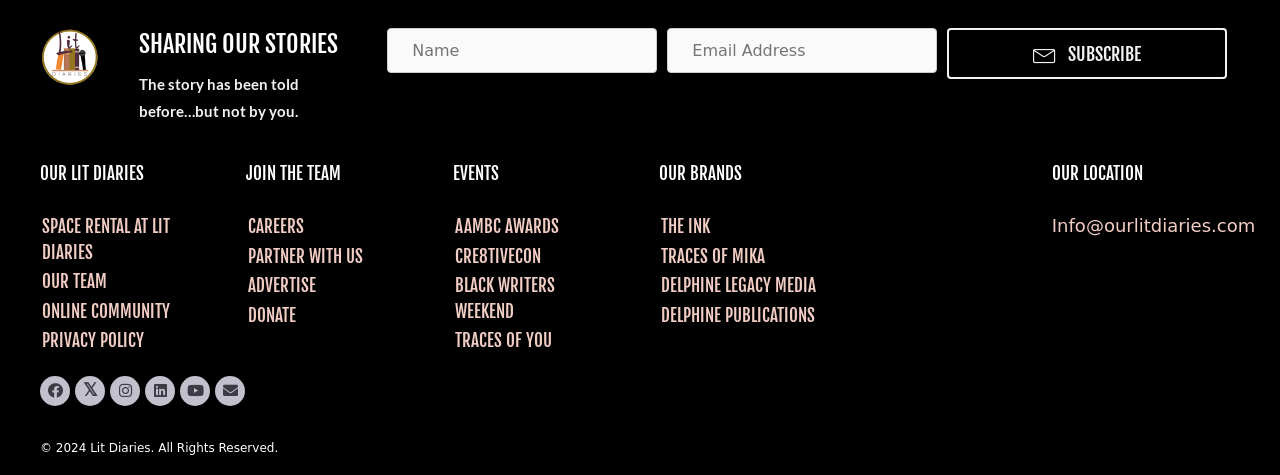Locate the bounding box coordinates of the element I should click to achieve the following instruction: "Subscribe to the newsletter".

[0.74, 0.058, 0.959, 0.166]